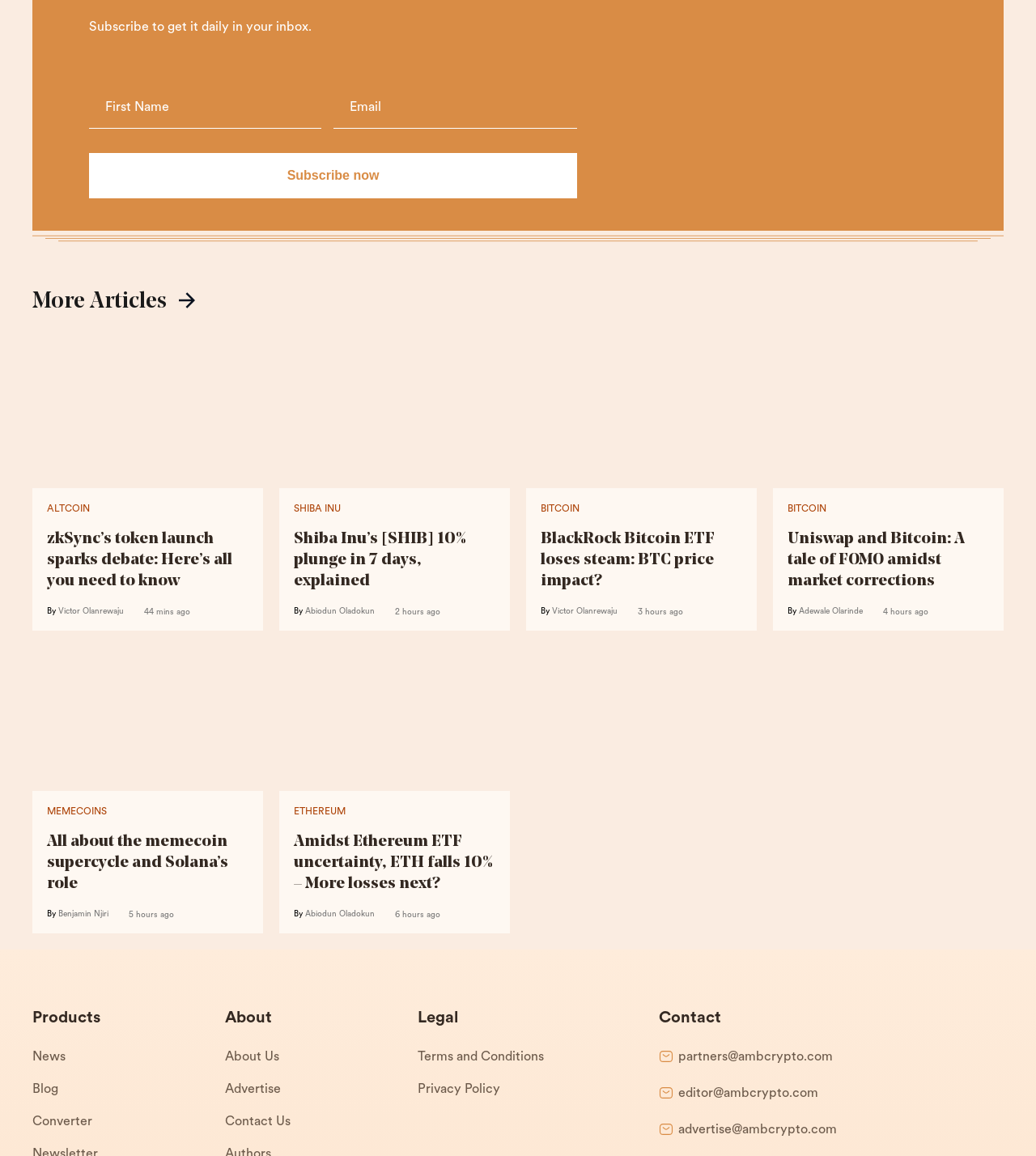Please provide a brief answer to the following inquiry using a single word or phrase:
What is the purpose of the section with the heading 'About'?

About Us